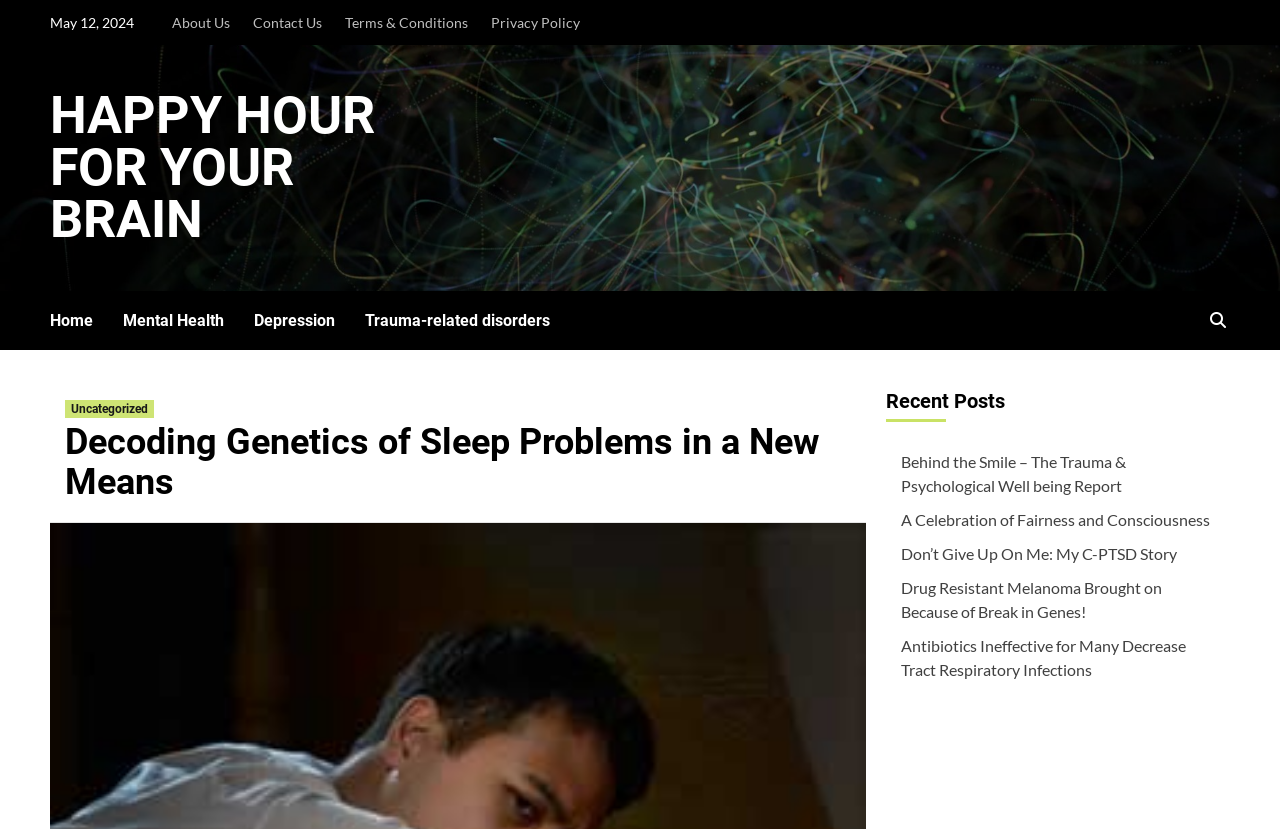Detail the various sections and features present on the webpage.

The webpage is about "Decoding Genetics of Sleep Problems in a New Means – Happy Hour For Your Brain". At the top left, there is a date "May 12, 2024". Below the date, there are four links: "About Us", "Contact Us", "Terms & Conditions", and "Privacy Policy", aligned horizontally. 

To the right of these links, there is a prominent link "HAPPY HOUR FOR YOUR BRAIN" that takes up a significant amount of vertical space. Below this link, there are four more links: "Home", "Mental Health", "Depression", and "Trauma-related disorders", also aligned horizontally.

On the top right, there is a small icon represented by "\uf002". When clicked, it reveals a link to "Uncategorized". Below this icon, there is a heading "Decoding Genetics of Sleep Problems in a New Means" that spans almost the entire width of the page.

On the lower half of the page, there is a section with a heading "Recent Posts". Below this heading, there are five links to different articles, including "Behind the Smile – The Trauma & Psychological Well being Report", "A Celebration of Fairness and Consciousness", "Don’t Give Up On Me: My C-PTSD Story", "Drug Resistant Melanoma Brought on Because of Break in Genes!", and "Antibiotics Ineffective for Many Decrease Tract Respiratory Infections". These links are stacked vertically, taking up most of the lower half of the page.